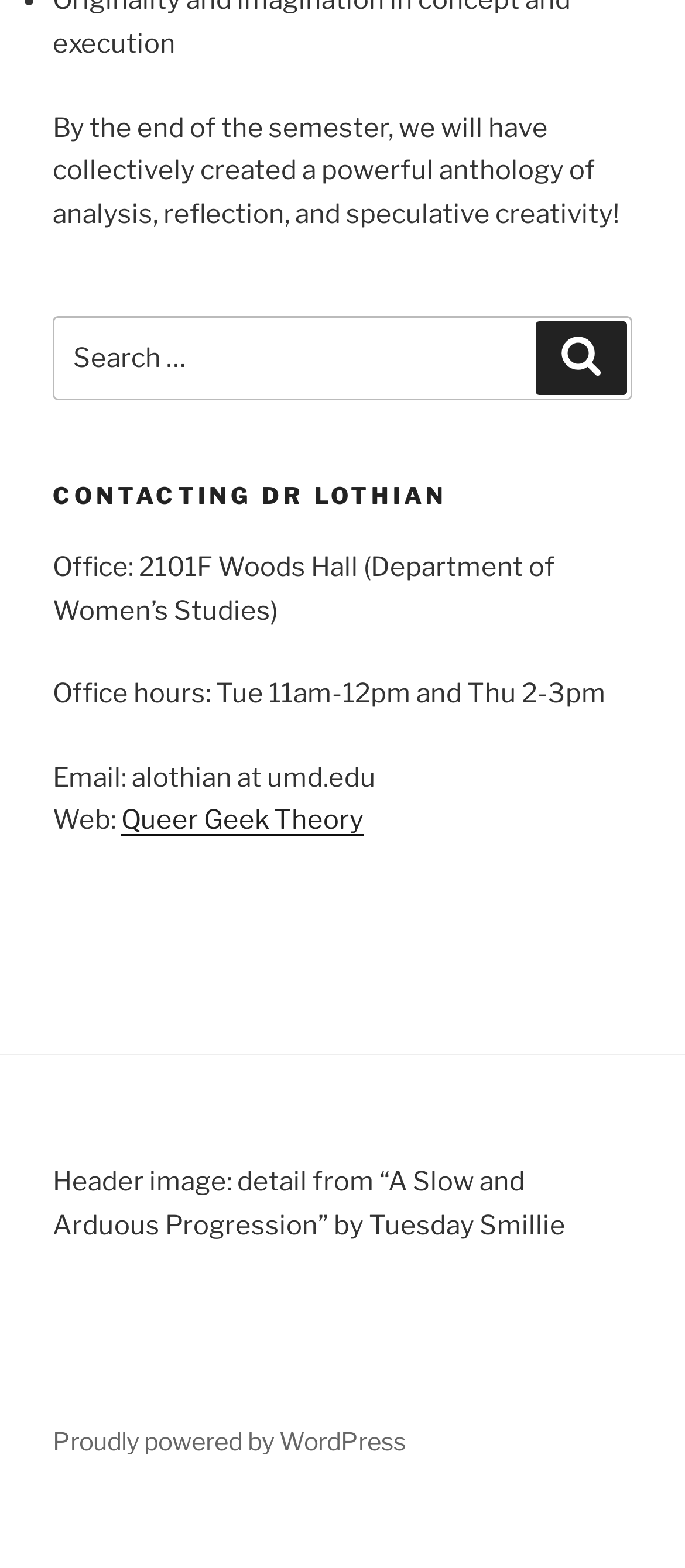What is the professor's email address?
Based on the screenshot, give a detailed explanation to answer the question.

I found this information by looking at the 'CONTACTING DR LOTHIAN' section, where it says 'Email: alothian at umd.edu'.